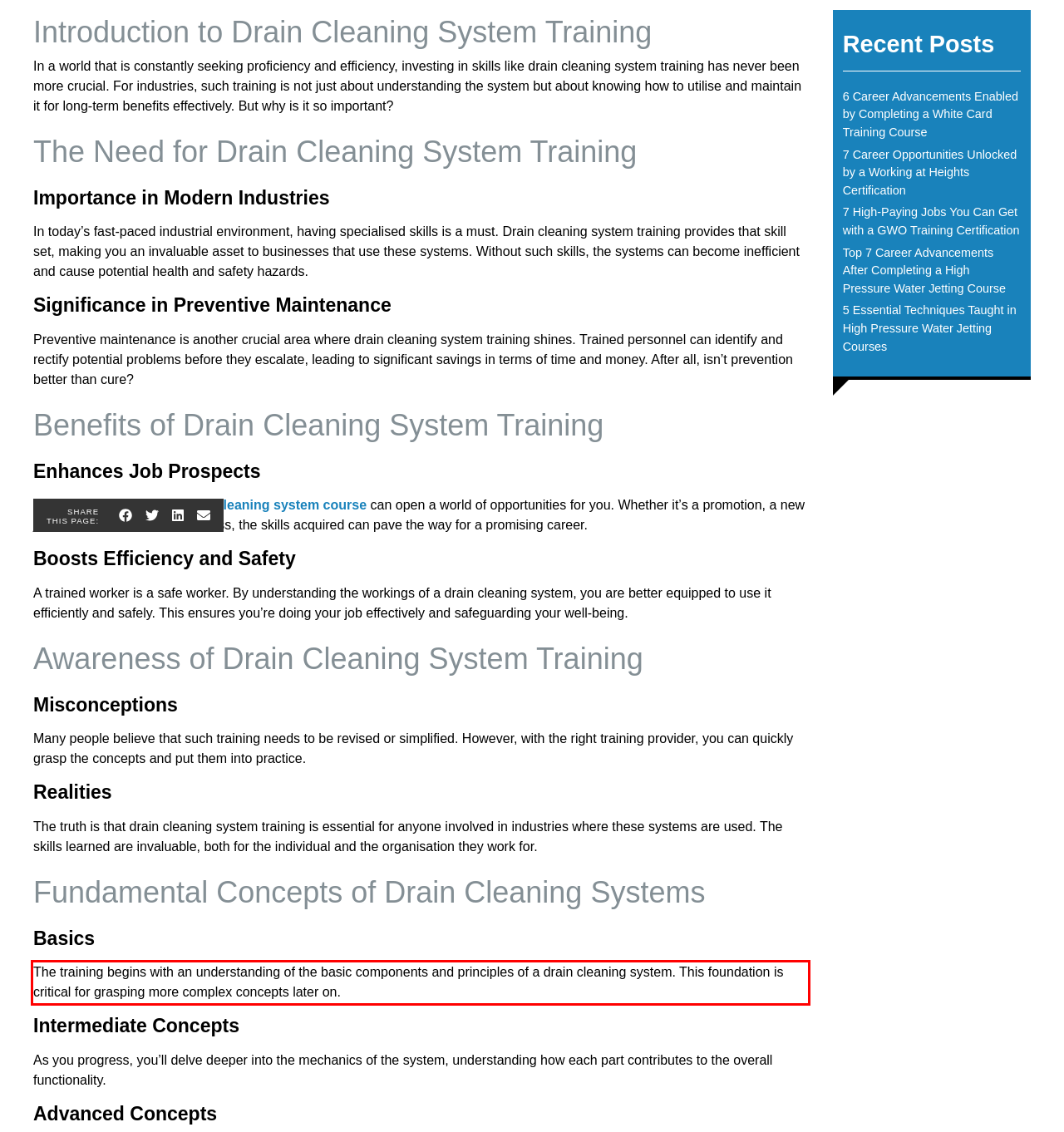By examining the provided screenshot of a webpage, recognize the text within the red bounding box and generate its text content.

The training begins with an understanding of the basic components and principles of a drain cleaning system. This foundation is critical for grasping more complex concepts later on.